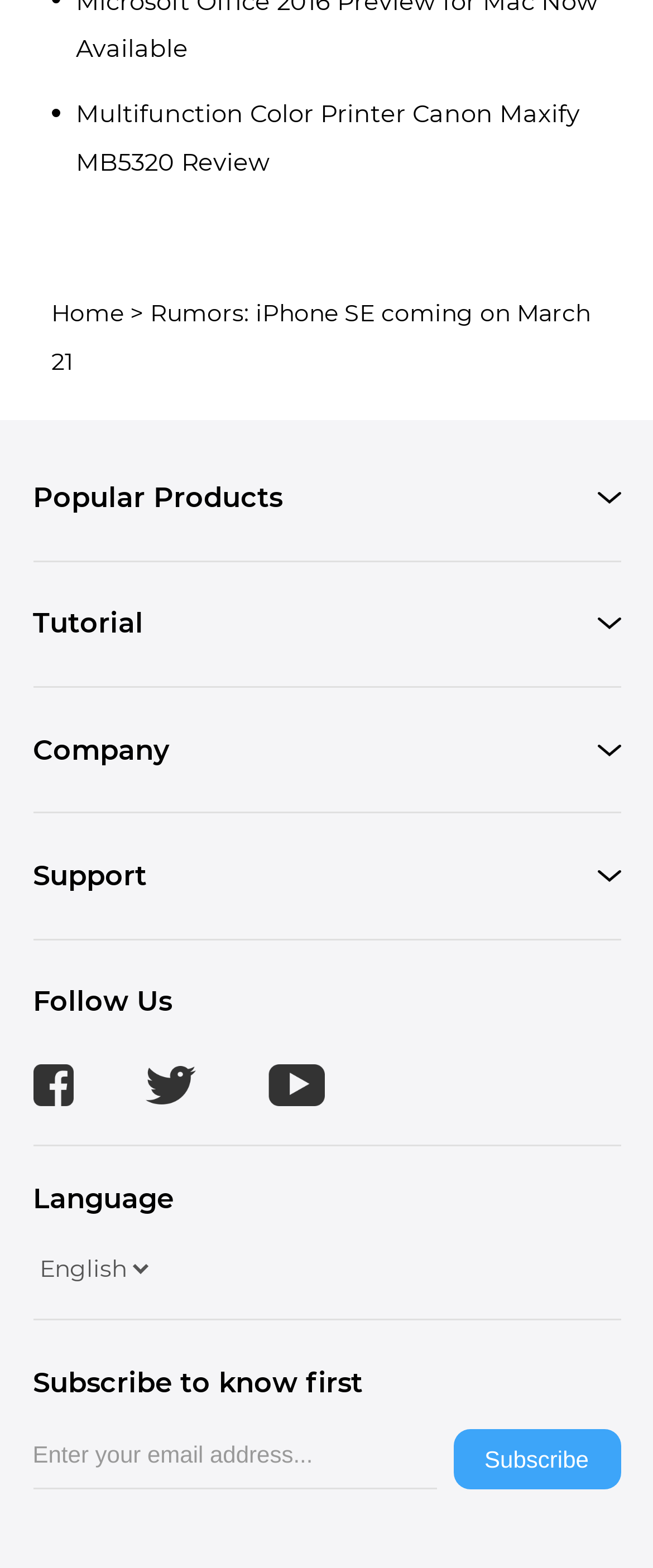Extract the bounding box of the UI element described as: "Convert PDF to Word Mac".

[0.05, 0.415, 0.924, 0.451]